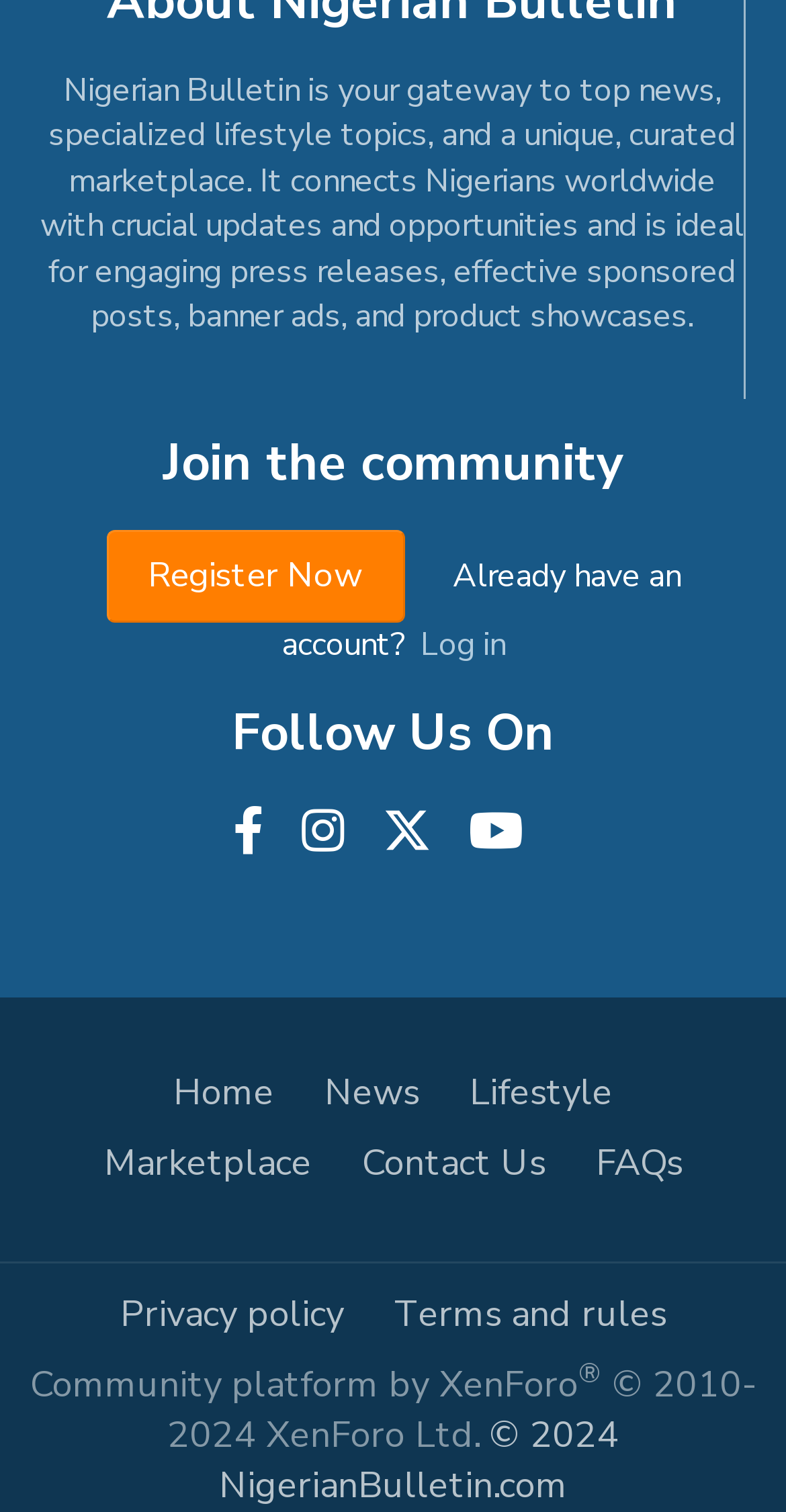Determine the bounding box coordinates of the clickable element to achieve the following action: 'Follow Nigerian Bulletin on Facebook'. Provide the coordinates as four float values between 0 and 1, formatted as [left, top, right, bottom].

[0.296, 0.529, 0.335, 0.573]